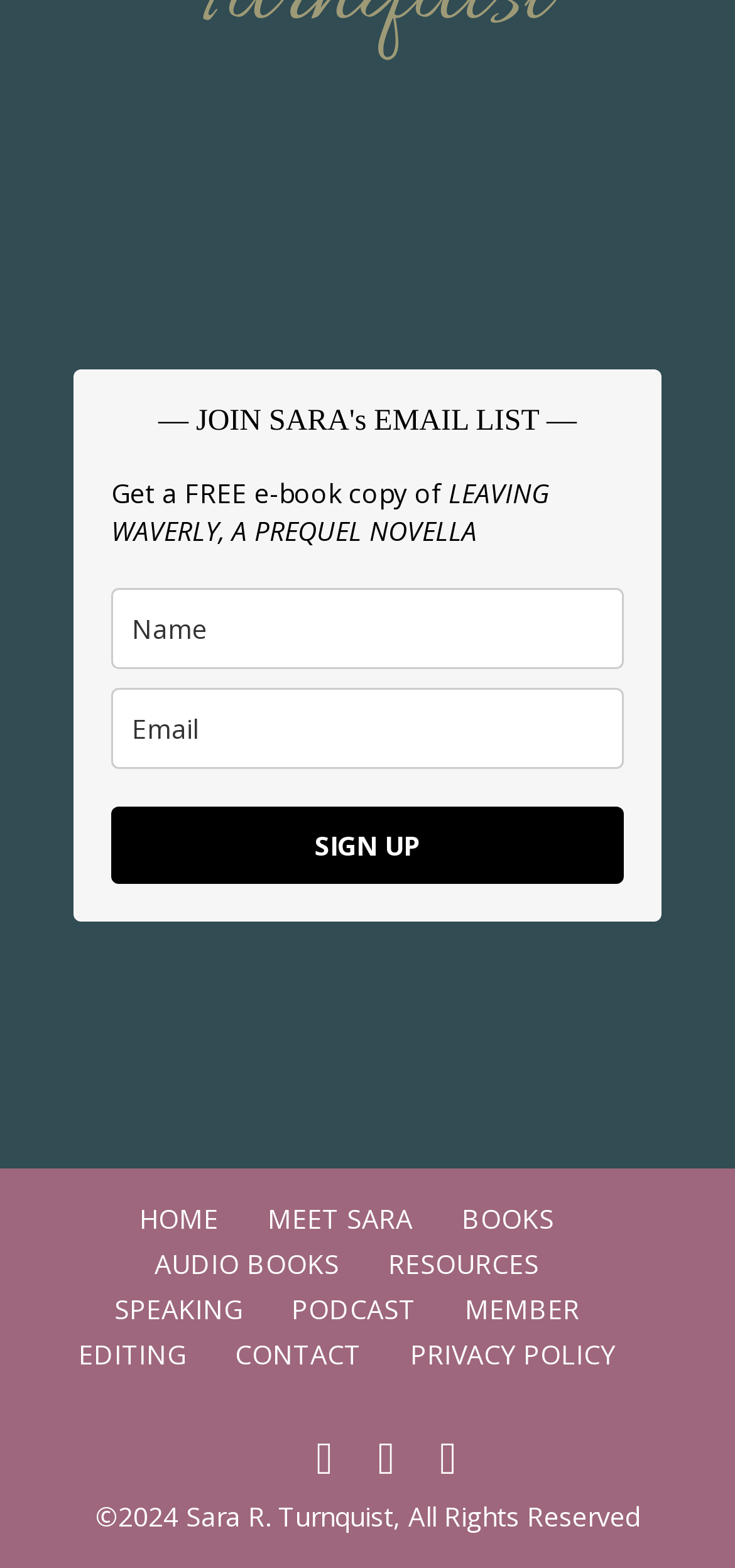Highlight the bounding box coordinates of the element you need to click to perform the following instruction: "Enter your name."

[0.151, 0.376, 0.849, 0.427]